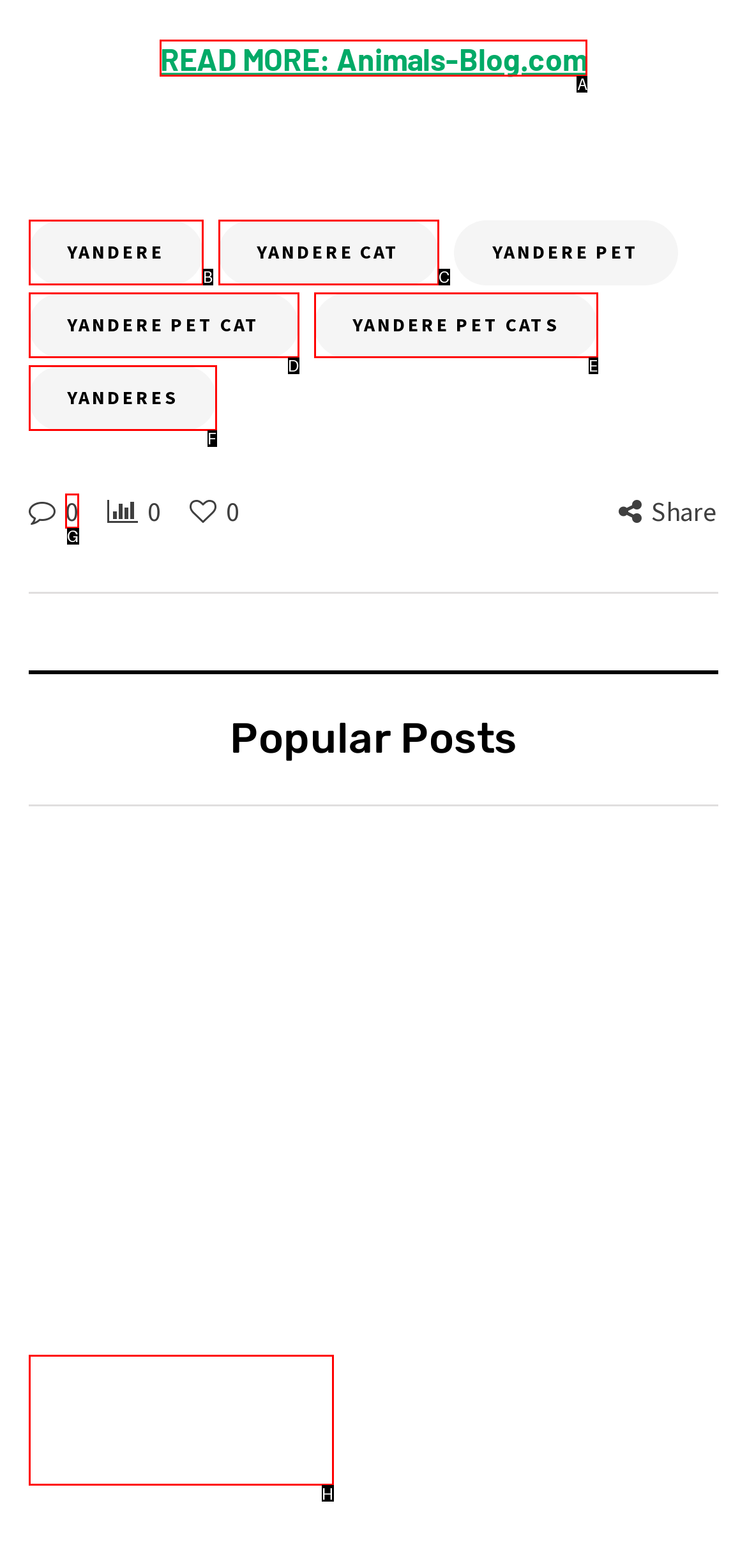Given the description: 0, pick the option that matches best and answer with the corresponding letter directly.

G